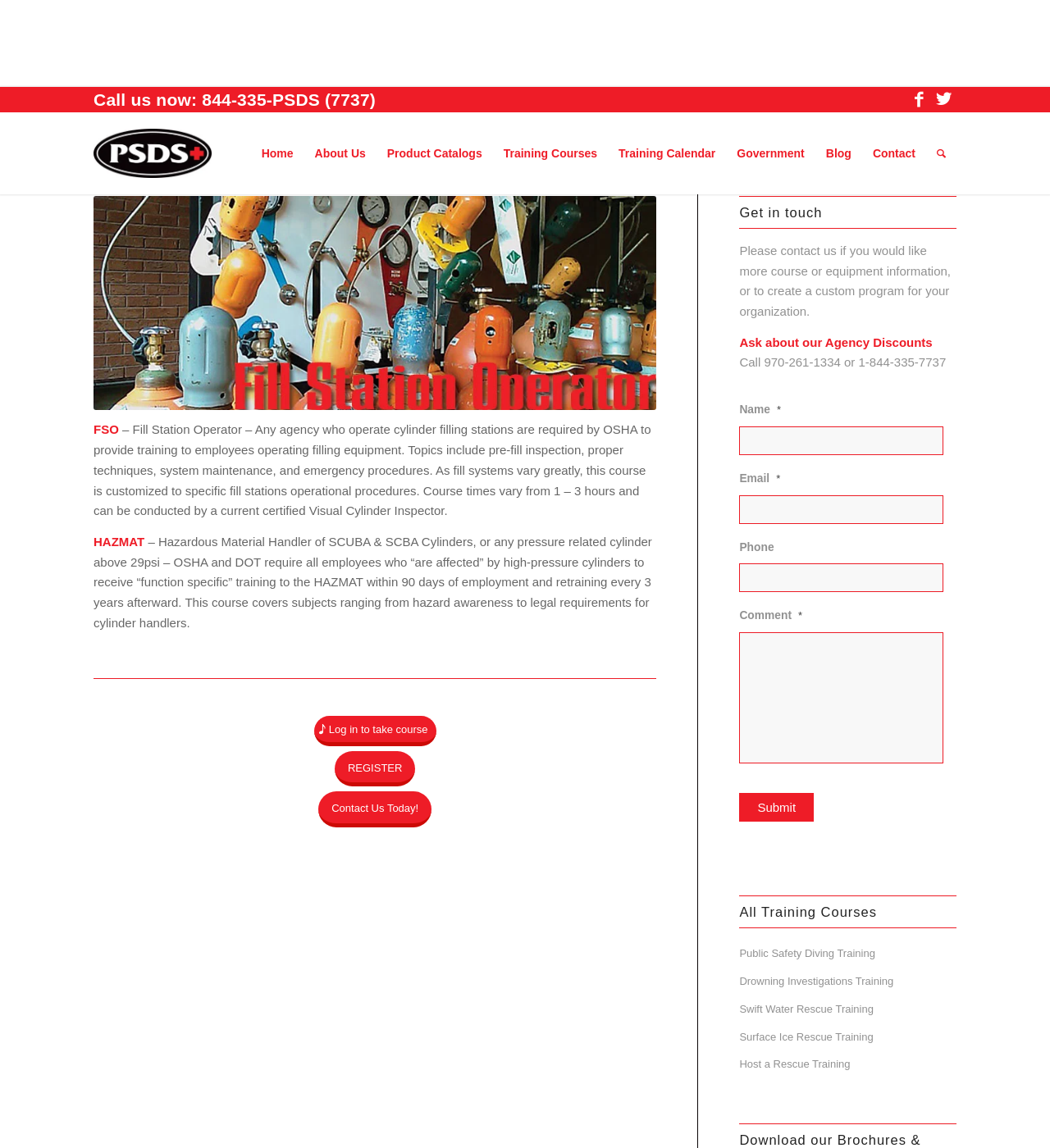Please indicate the bounding box coordinates for the clickable area to complete the following task: "Click on the 'Fill Station Operator Course' link". The coordinates should be specified as four float numbers between 0 and 1, i.e., [left, top, right, bottom].

[0.089, 0.031, 0.244, 0.044]